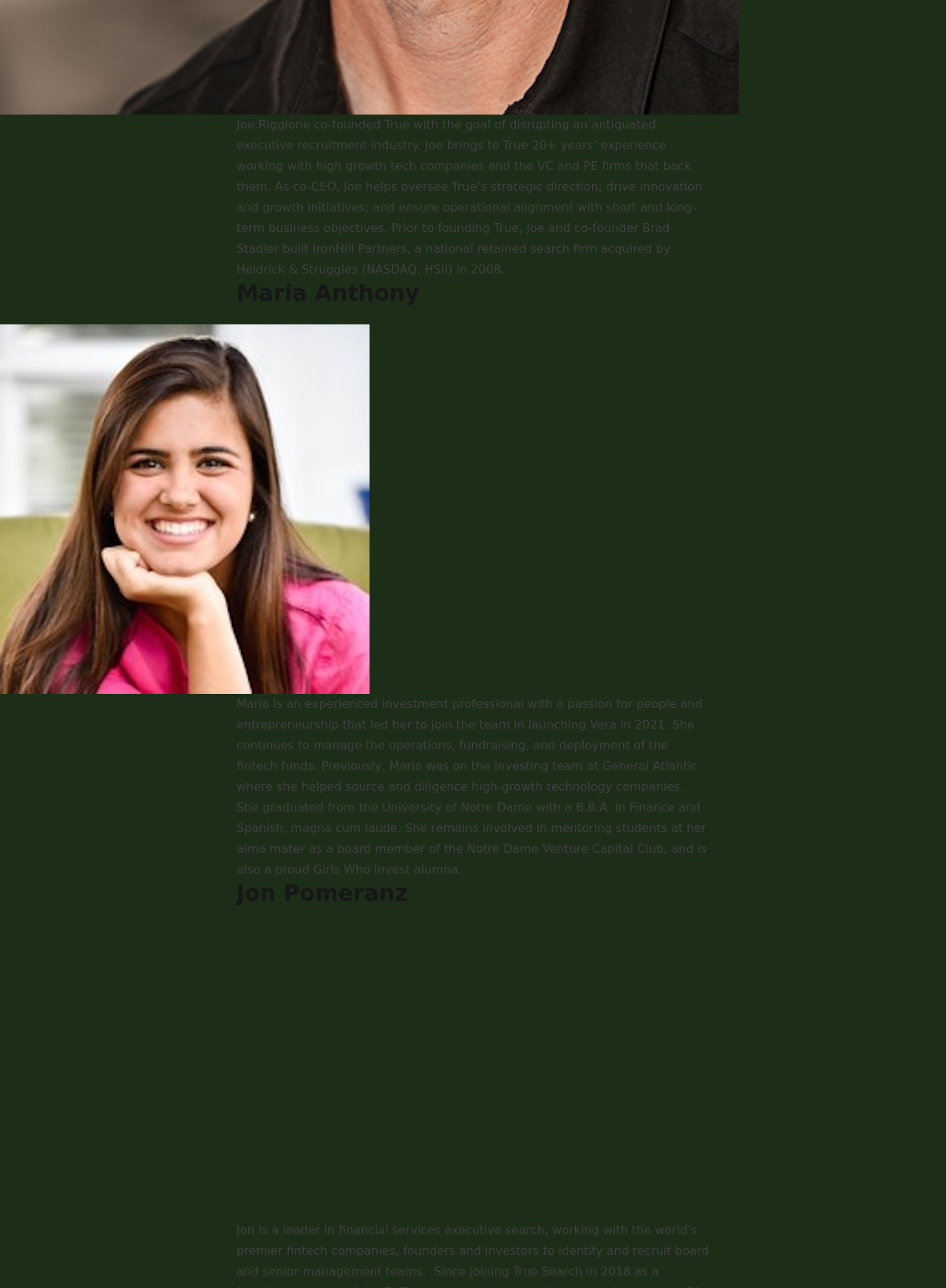What is the industry that True aims to disrupt? Examine the screenshot and reply using just one word or a brief phrase.

Executive recruitment